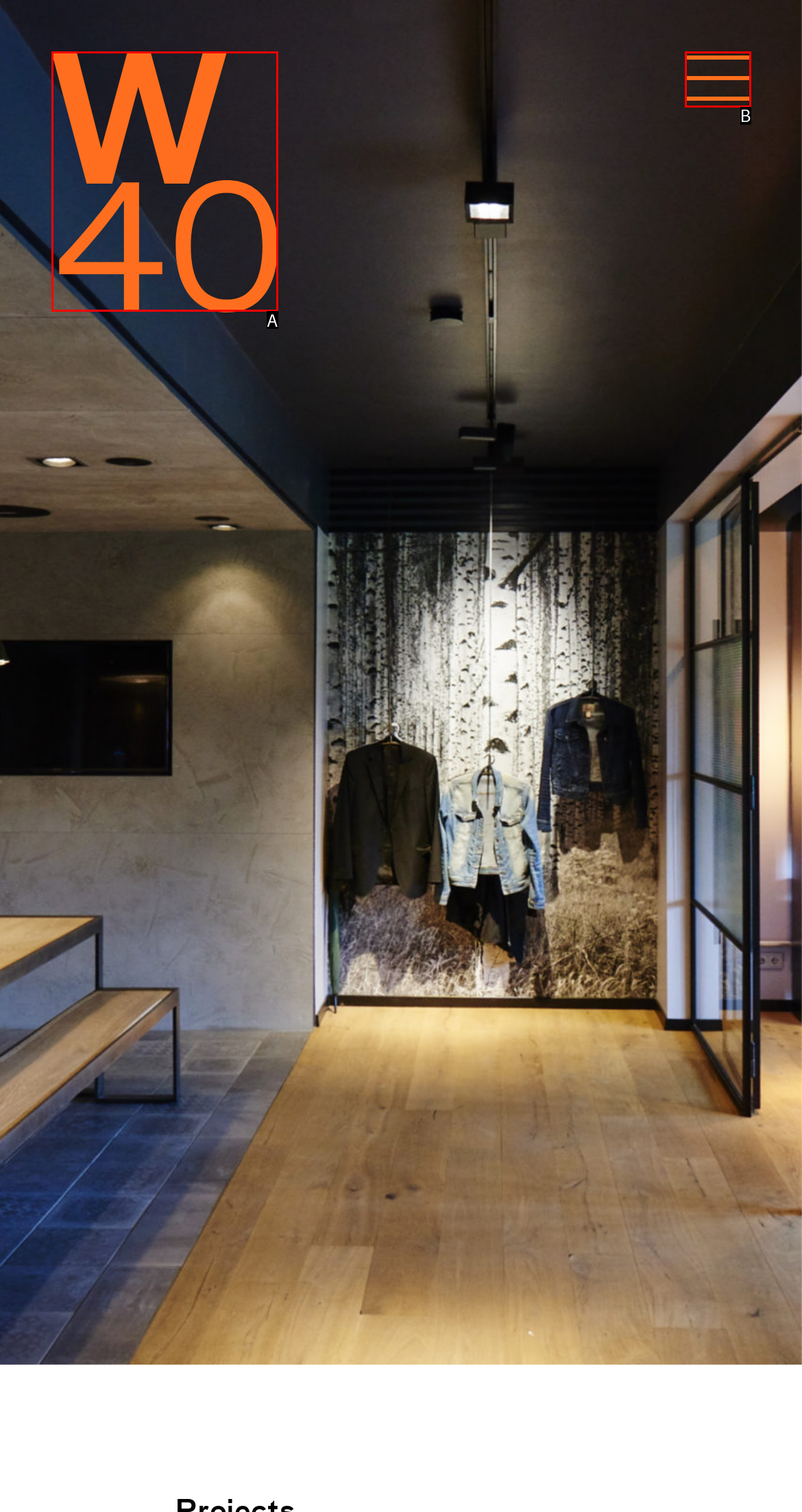Choose the option that best matches the element: aria-label="Menu"
Respond with the letter of the correct option.

B